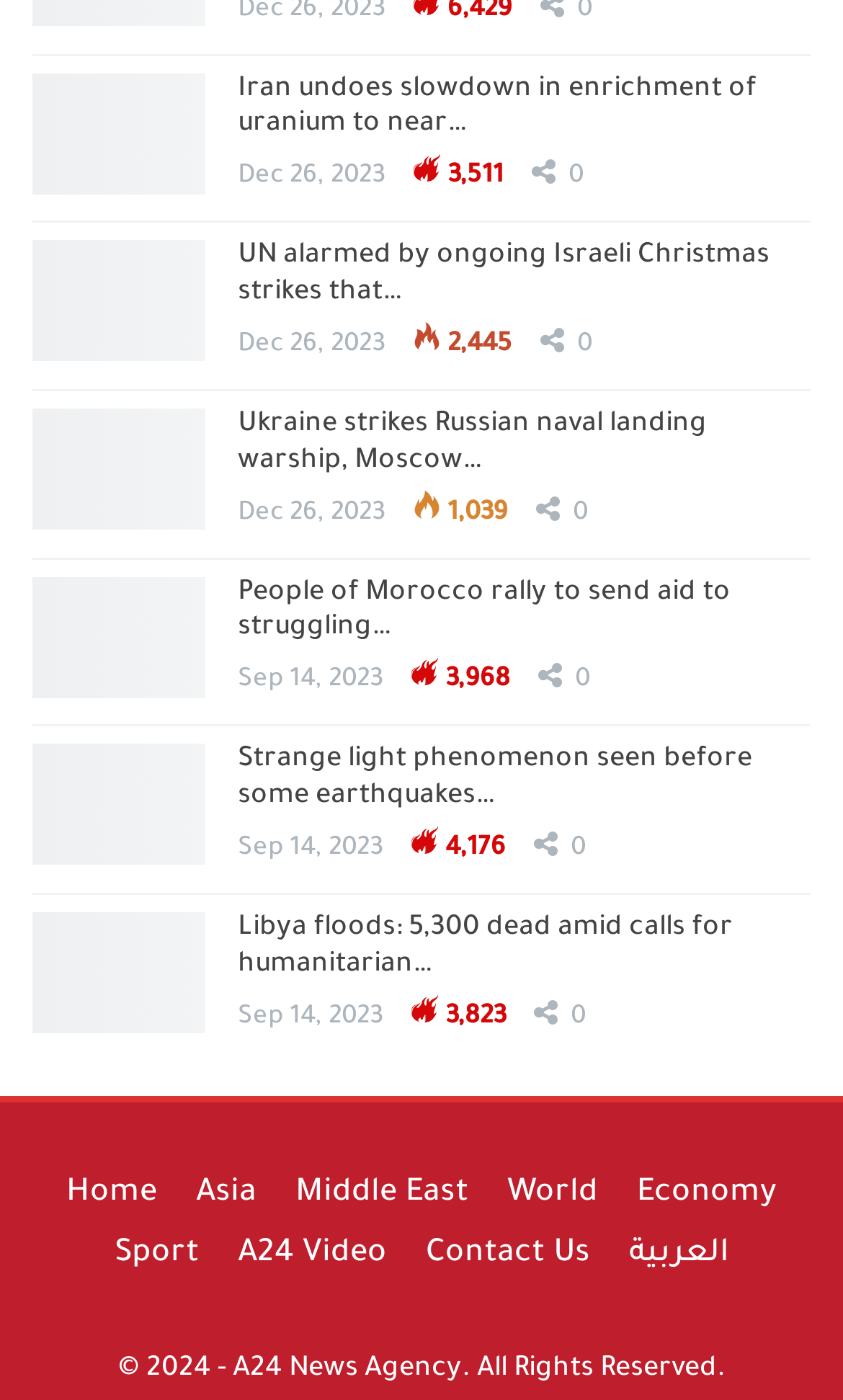Please provide the bounding box coordinates for the element that needs to be clicked to perform the following instruction: "View the article about Ukraine striking Russian naval landing warship". The coordinates should be given as four float numbers between 0 and 1, i.e., [left, top, right, bottom].

[0.038, 0.292, 0.244, 0.378]